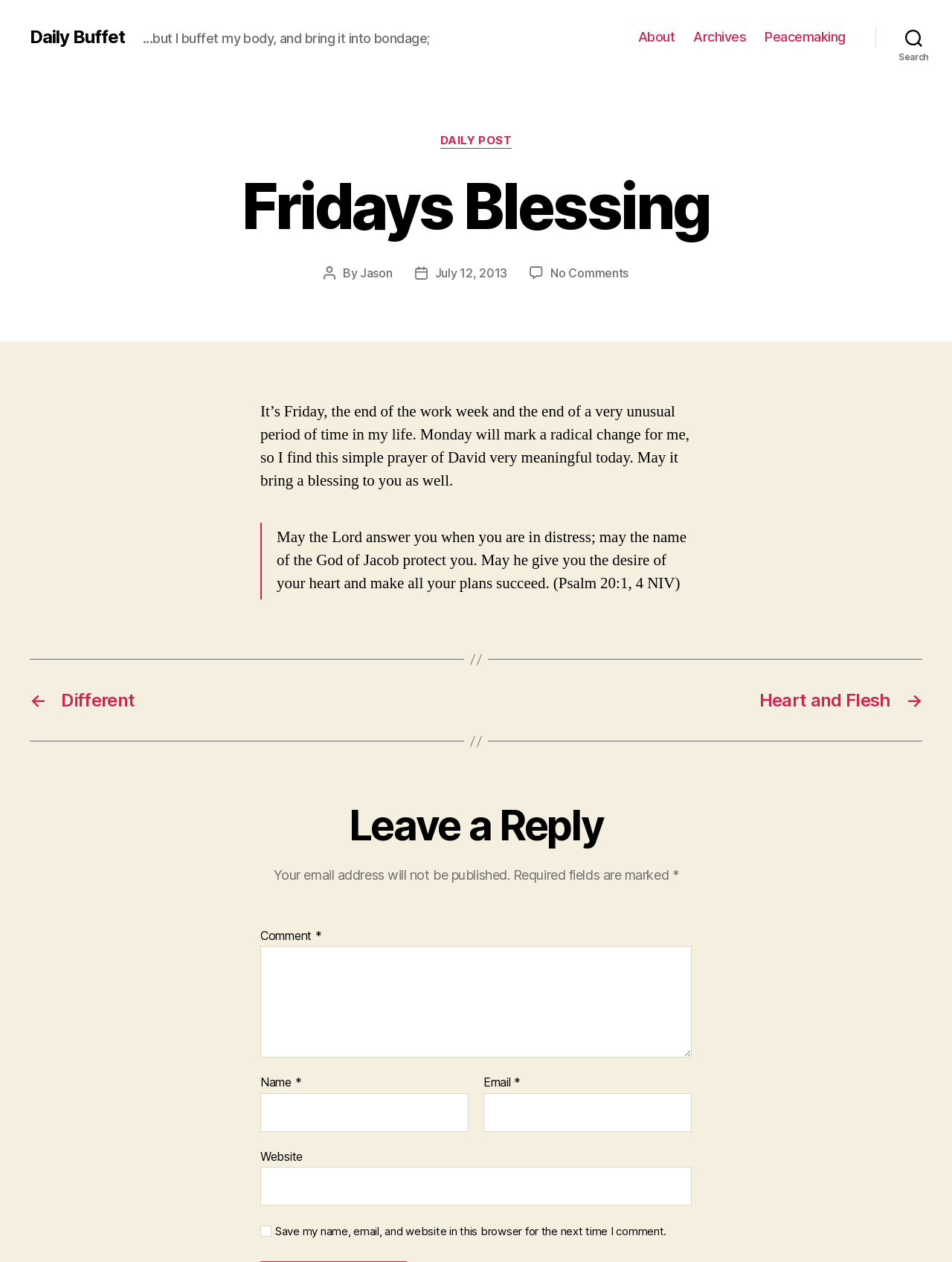What is the purpose of the checkbox at the bottom of the page?
Based on the image, give a one-word or short phrase answer.

Save comment information